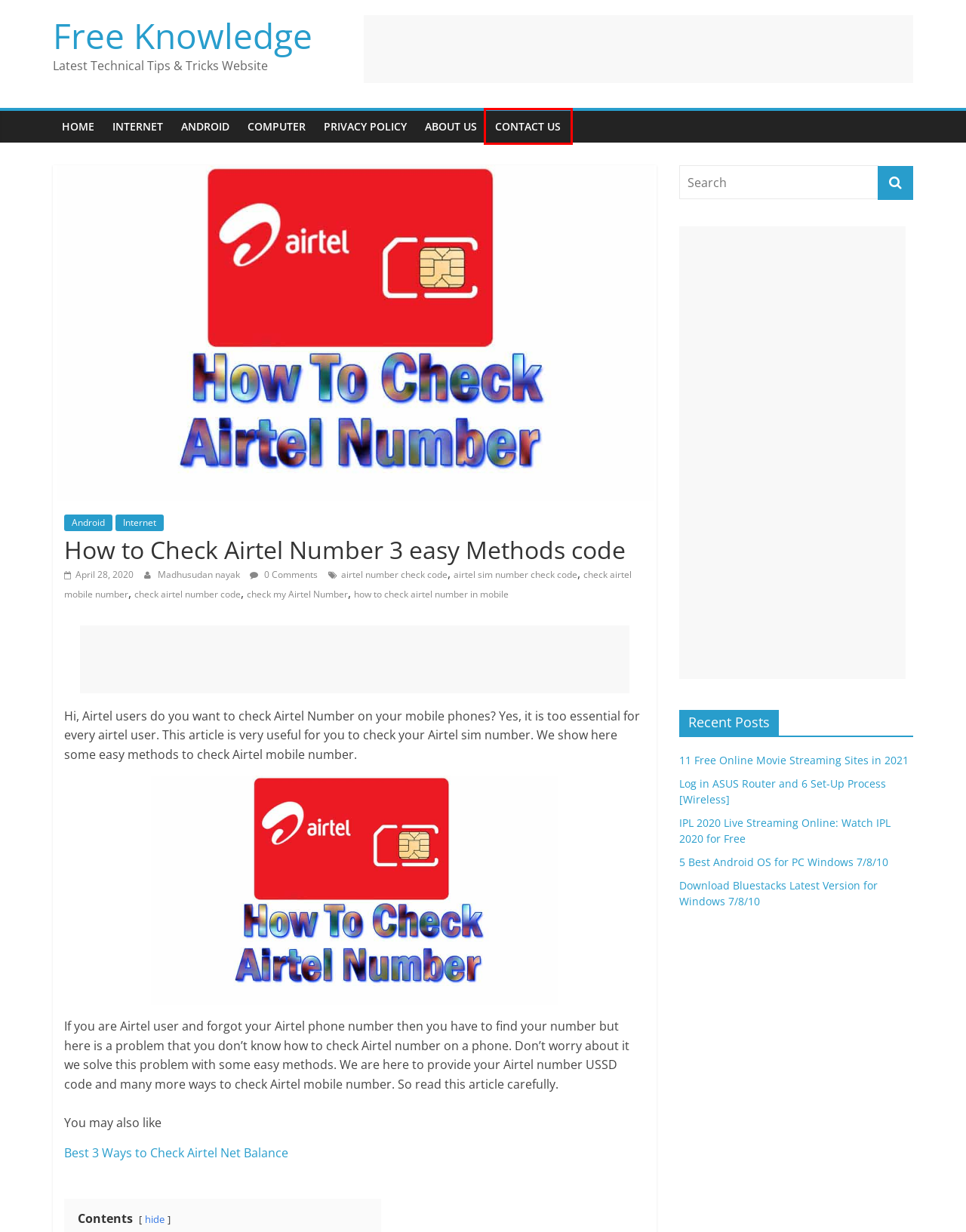You have a screenshot of a webpage with a red rectangle bounding box around a UI element. Choose the best description that matches the new page after clicking the element within the bounding box. The candidate descriptions are:
A. Contact Us - Free Knowledge
B. airtel sim number check code Archives - Free Knowledge
C. Free Knowledge - Latest Technical Tips & Tricks Website
D. IPL 2020 Live Streaming Online: Watch IPL 2020 for Free - Free Knowledge
E. check airtel number code Archives - Free Knowledge
F. Android Archives - Free Knowledge
G. Log in ASUS Router and 6 Set-Up Process [Wireless] - Free Knowledge
H. how to check airtel number in mobile Archives - Free Knowledge

A